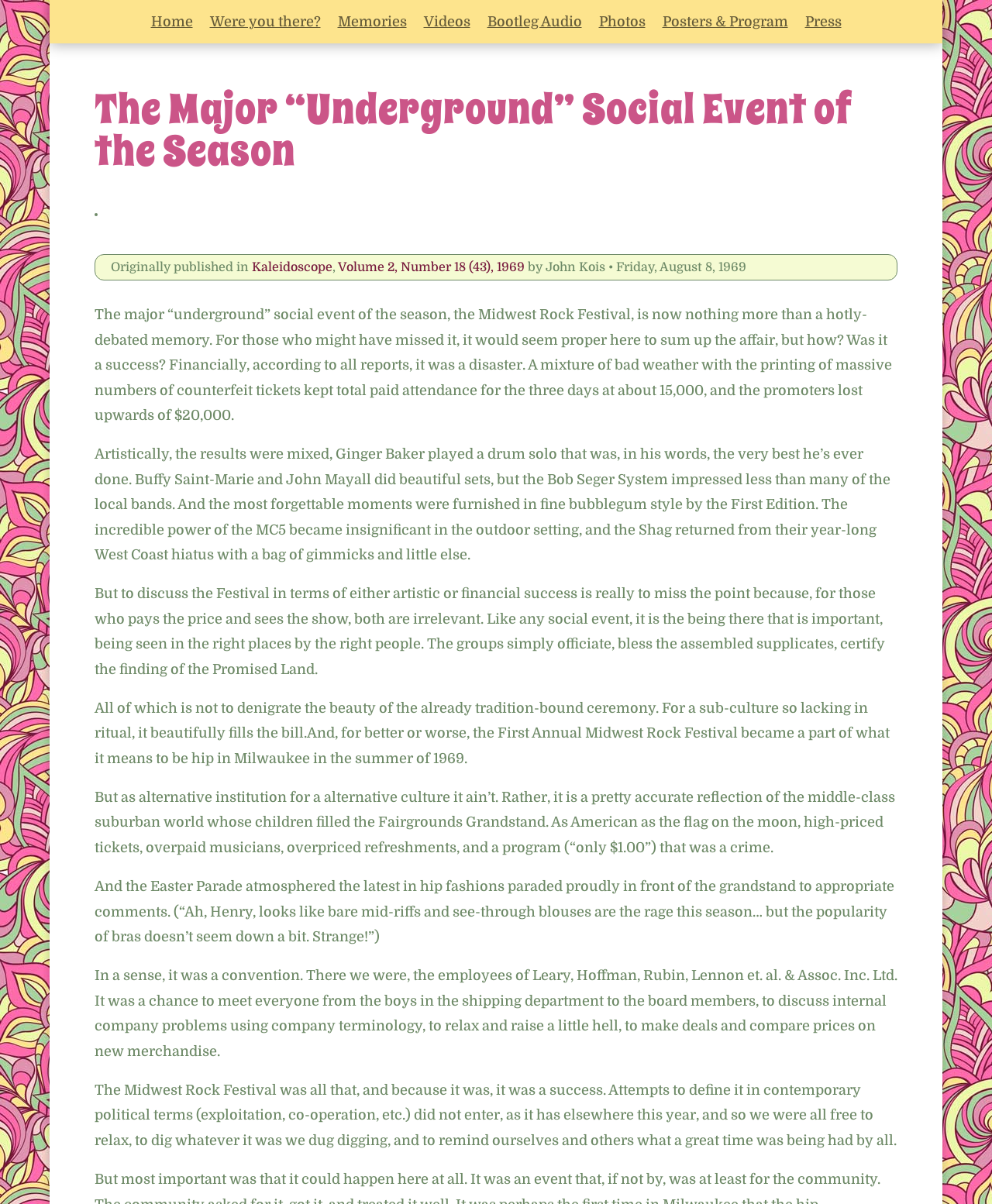Please locate the bounding box coordinates for the element that should be clicked to achieve the following instruction: "Explore the 'Press' page". Ensure the coordinates are given as four float numbers between 0 and 1, i.e., [left, top, right, bottom].

[0.811, 0.013, 0.848, 0.028]